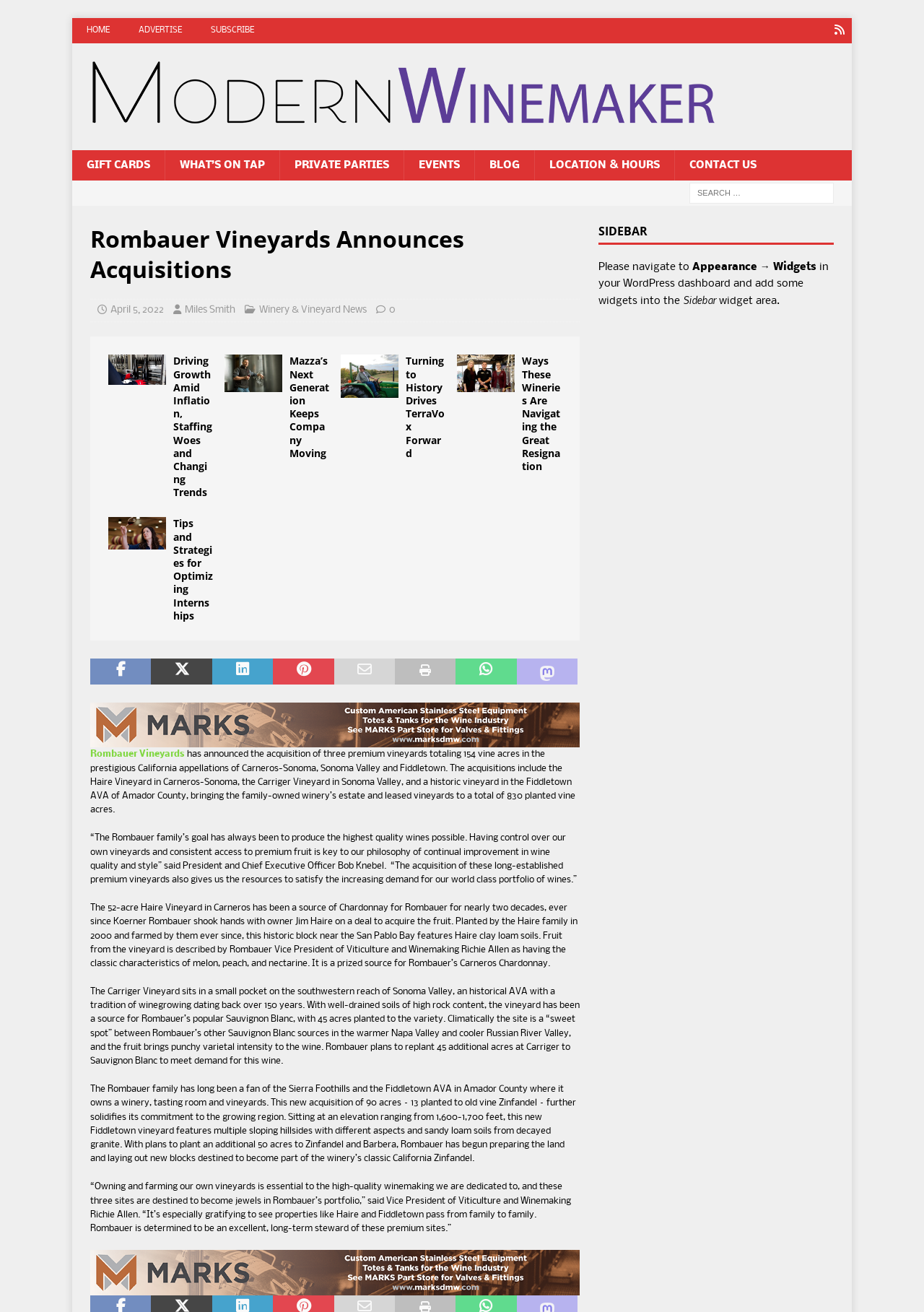Locate the primary heading on the webpage and return its text.

Rombauer Vineyards Announces Acquisitions